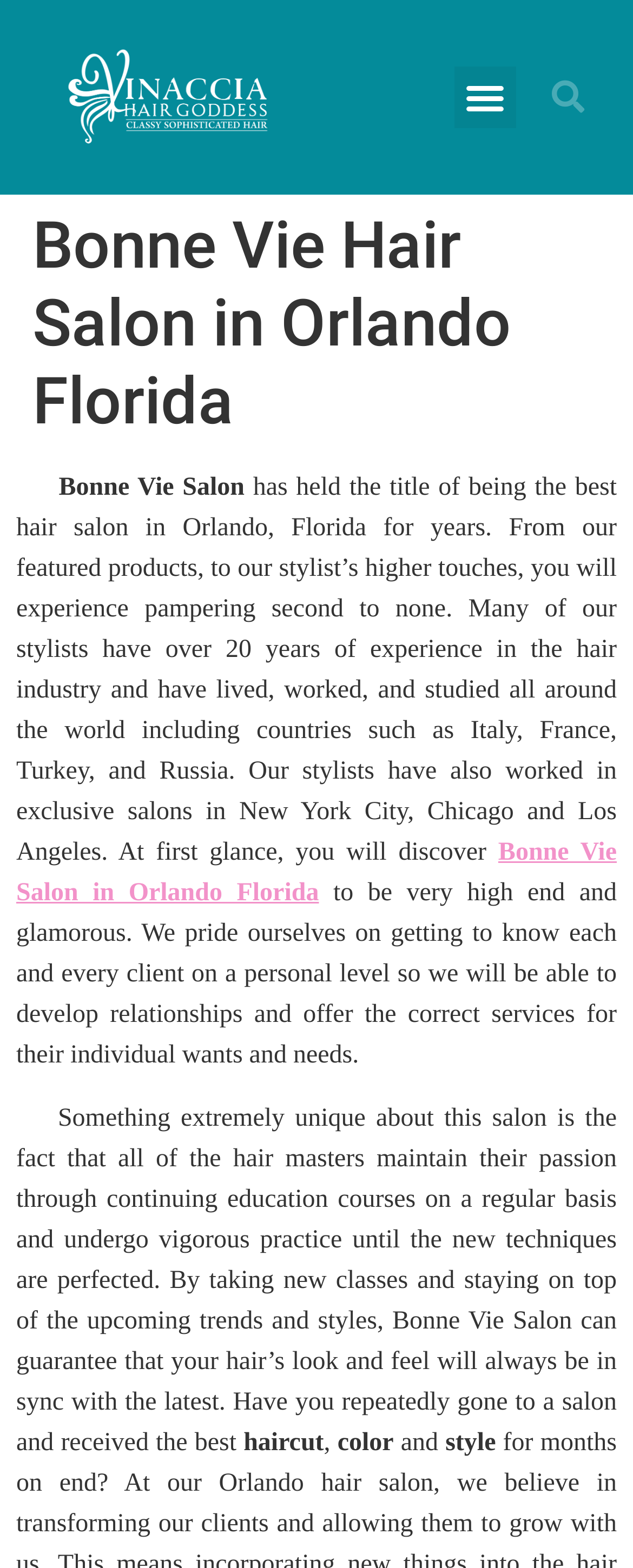Given the element description "Menu", identify the bounding box of the corresponding UI element.

[0.718, 0.043, 0.814, 0.081]